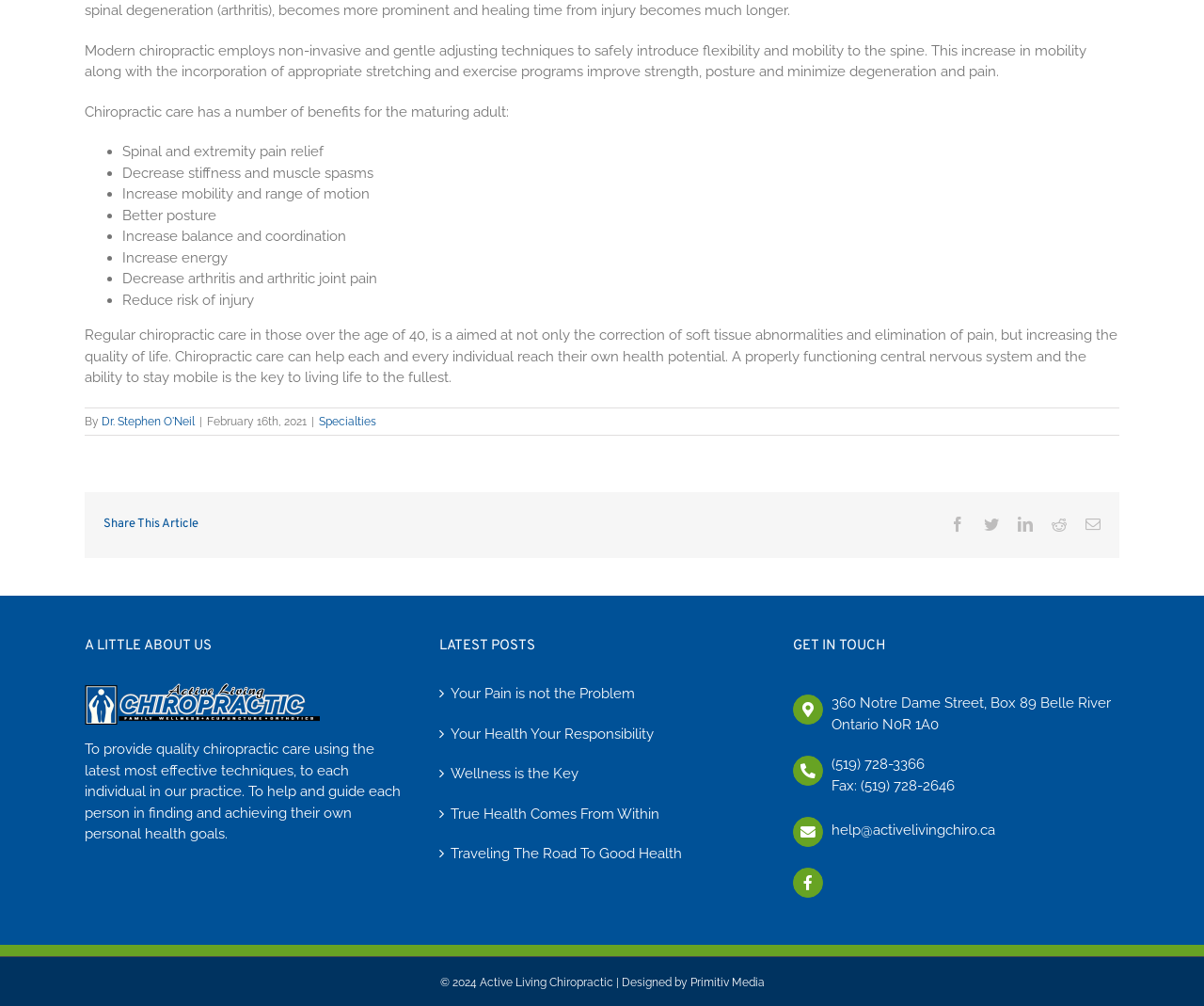Please identify the bounding box coordinates for the region that you need to click to follow this instruction: "Get in touch with the chiropractic office".

[0.691, 0.691, 0.923, 0.729]